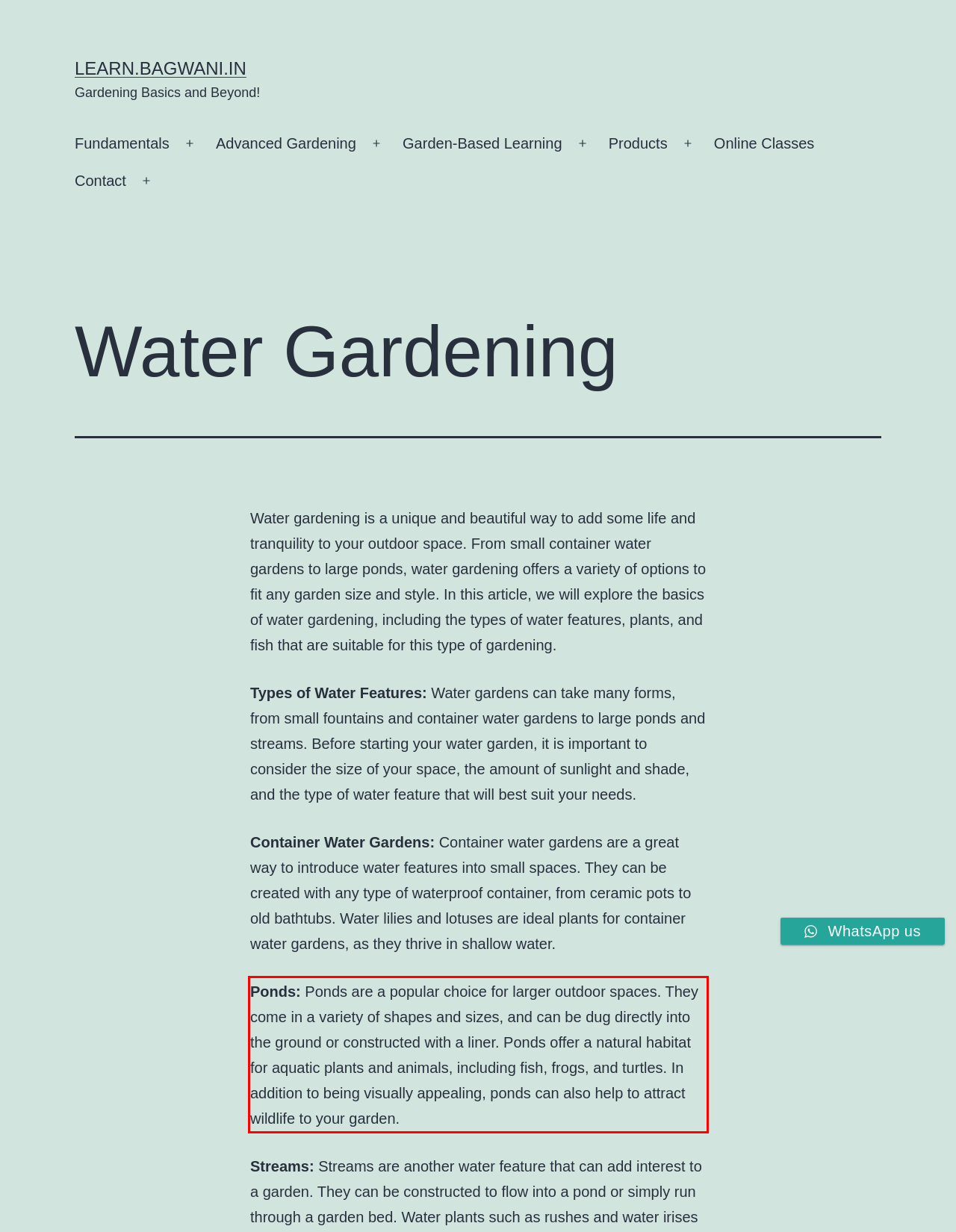You have a screenshot of a webpage with a red bounding box. Use OCR to generate the text contained within this red rectangle.

Ponds: Ponds are a popular choice for larger outdoor spaces. They come in a variety of shapes and sizes, and can be dug directly into the ground or constructed with a liner. Ponds offer a natural habitat for aquatic plants and animals, including fish, frogs, and turtles. In addition to being visually appealing, ponds can also help to attract wildlife to your garden.